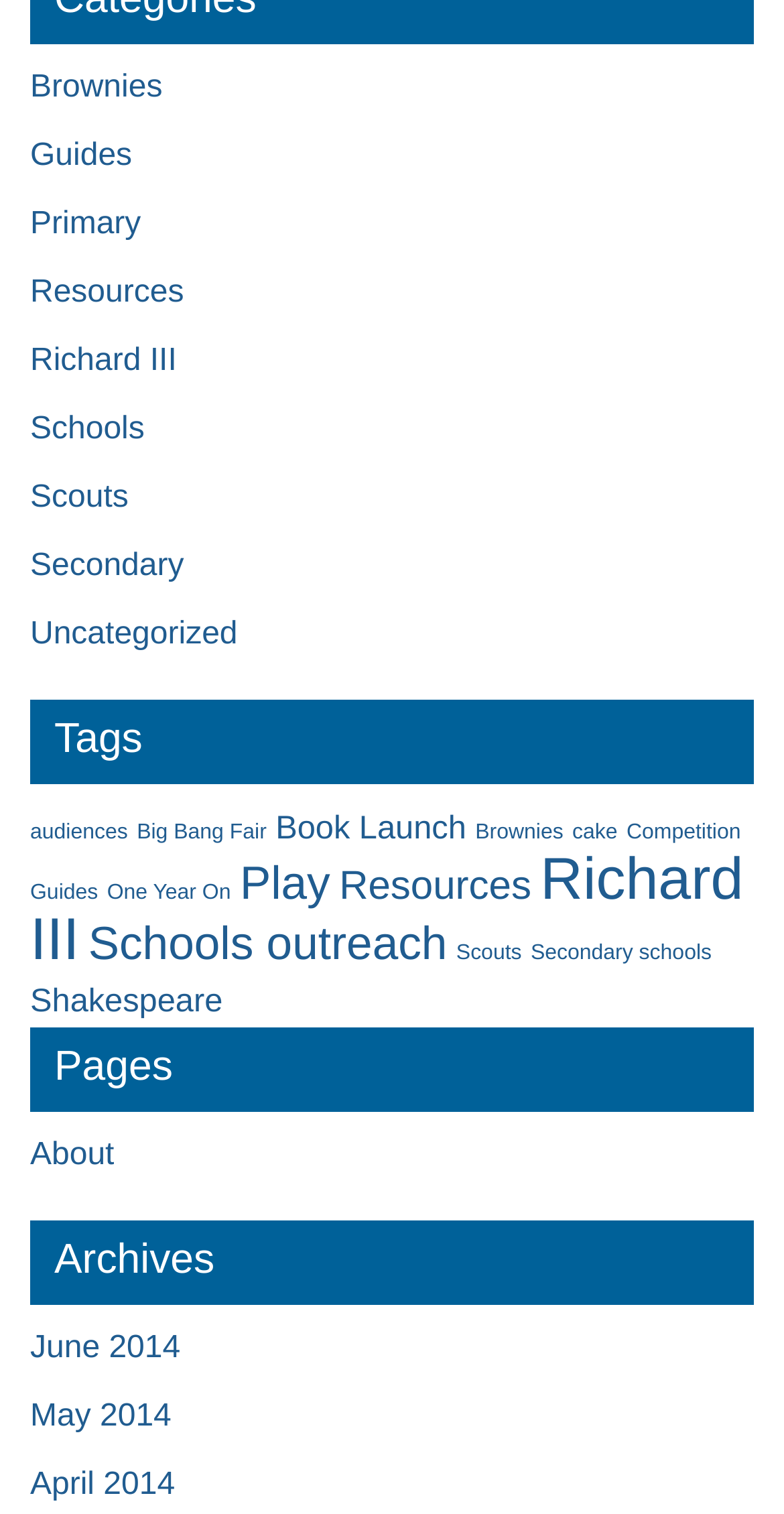Refer to the image and answer the question with as much detail as possible: How many categories are listed under 'Tags'?

I counted the number of links under the 'Tags' heading, which are 'audiences', 'Big Bang Fair', 'Book Launch', 'Brownies', 'cake', 'Competition', 'Guides', 'One Year On', 'Play', 'Resources', 'Richard III', 'Schools outreach', 'Scouts', and 'Secondary schools'. There are 14 links in total.